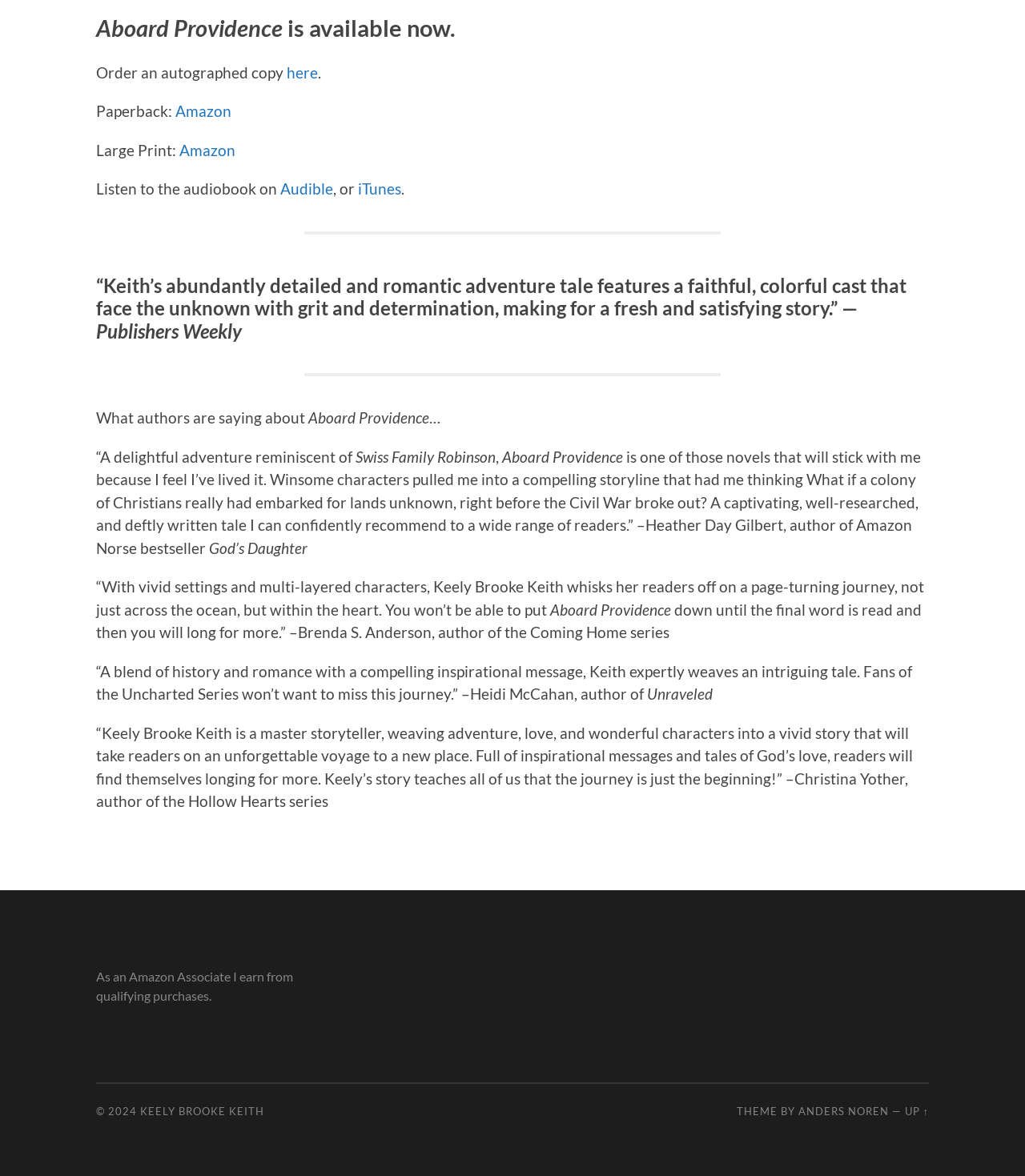Give the bounding box coordinates for this UI element: "Anders Noren". The coordinates should be four float numbers between 0 and 1, arranged as [left, top, right, bottom].

[0.779, 0.939, 0.867, 0.95]